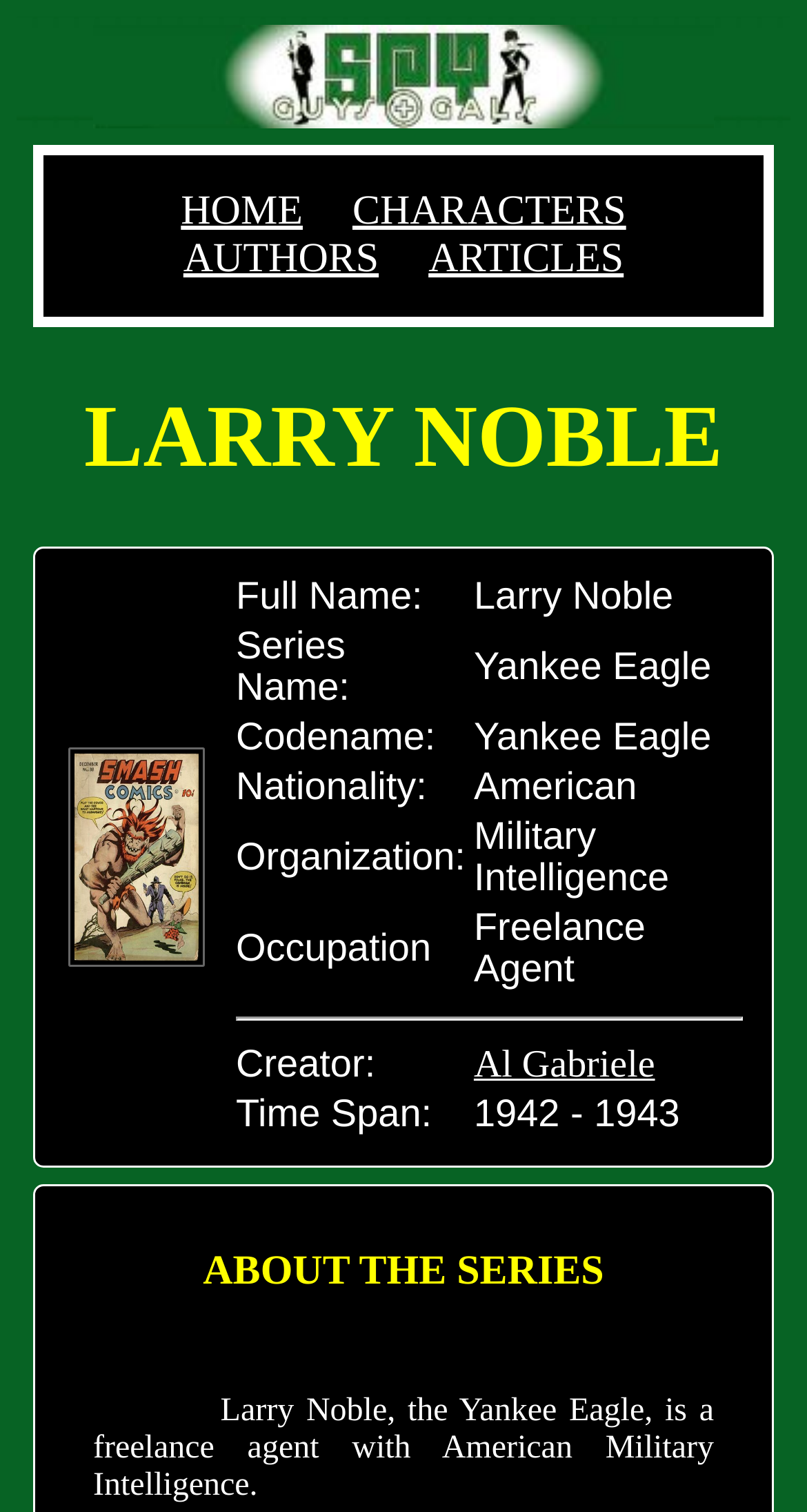Analyze the image and deliver a detailed answer to the question: What is the name of the series?

I found the answer by looking at the table layout on the webpage, specifically the row with the label 'Series Name:' and the corresponding value 'Yankee Eagle'.